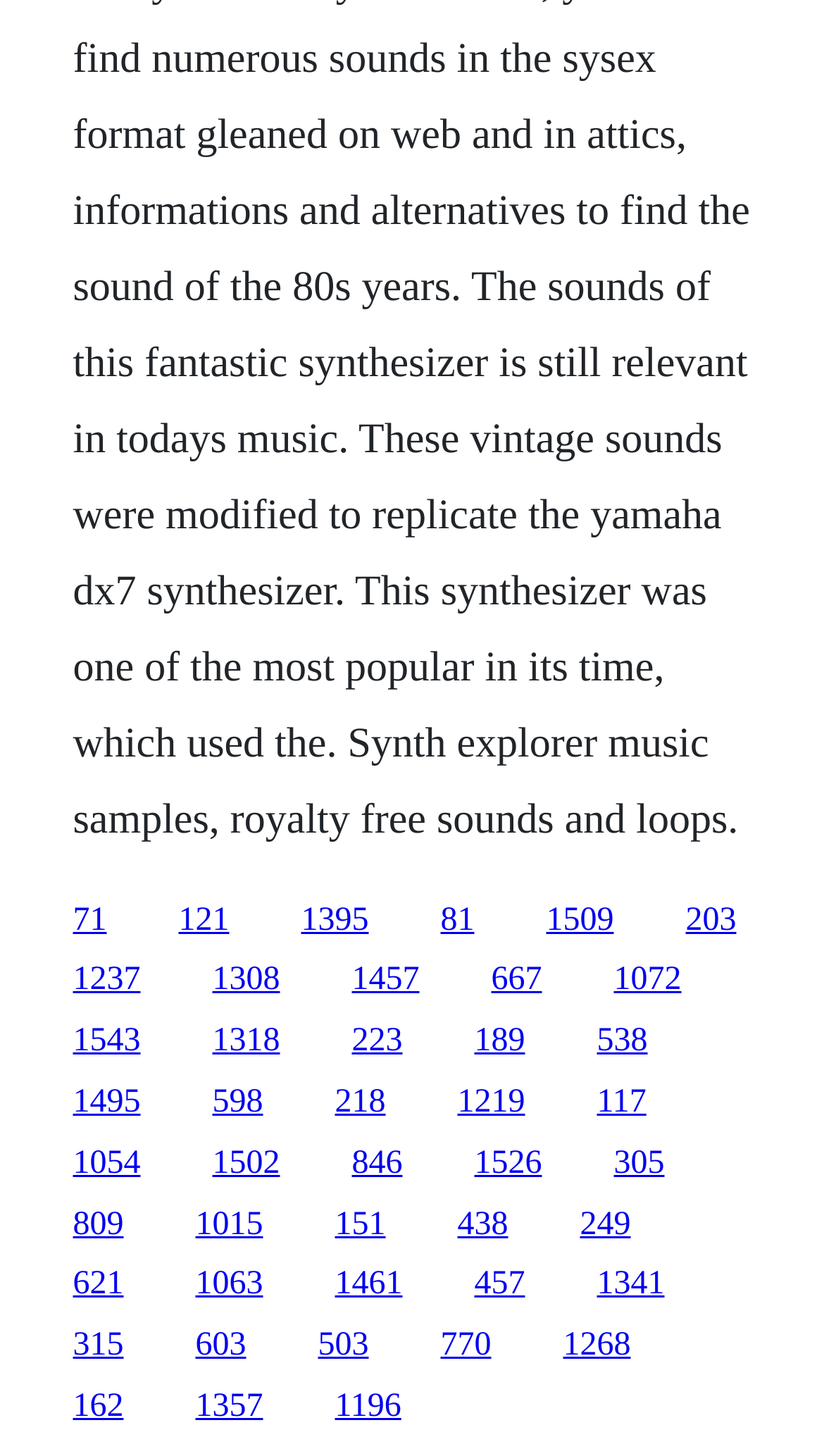Answer the question with a single word or phrase: 
Are the links arranged in a single row?

No